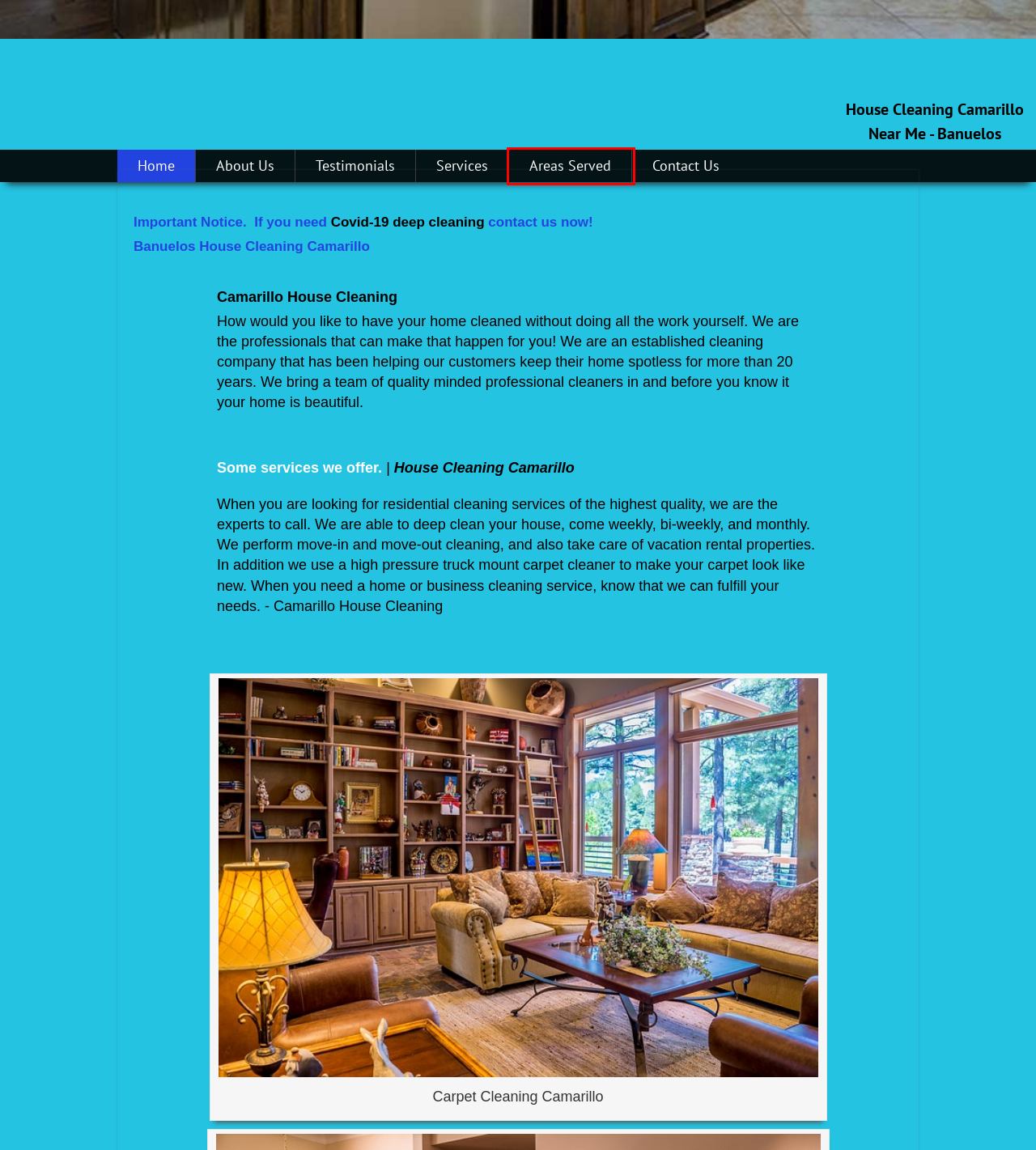You are given a screenshot of a webpage within which there is a red rectangle bounding box. Please choose the best webpage description that matches the new webpage after clicking the selected element in the bounding box. Here are the options:
A. Text Us - Banuelos Carpet Cleaning & House Cleaning
B. Covid-19 Deep Cleaning - Banuelos Carpet Cleaning & House Cleaning
C. Banuelos Deep Cleaning Port Hueneme
D. House Cleaning and Carpet Cleaner - Ventura County
E. Banuelos Vacation Rentals Camarillo
F. Banuelos House Cleaner Camarillo
G. Banuelos Carpet Cleaner Camarillo
H. Areas Served - Banuelos Carpet Cleaning & House Cleaning

H